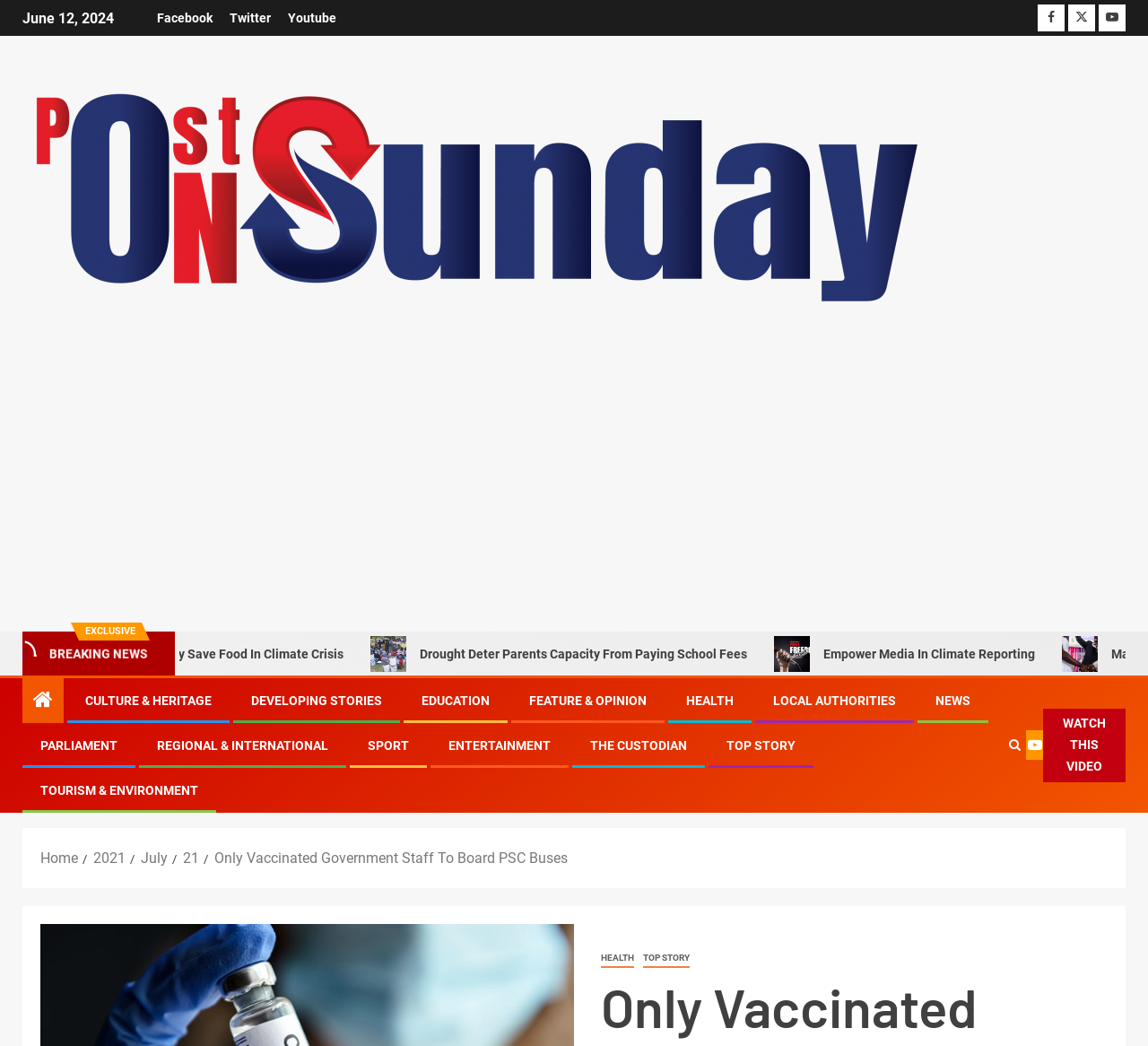What is the last category listed at the bottom of the webpage?
Look at the webpage screenshot and answer the question with a detailed explanation.

I scrolled down to the bottom of the webpage and found the categories listed, and the last category listed is 'TOURISM & ENVIRONMENT'.